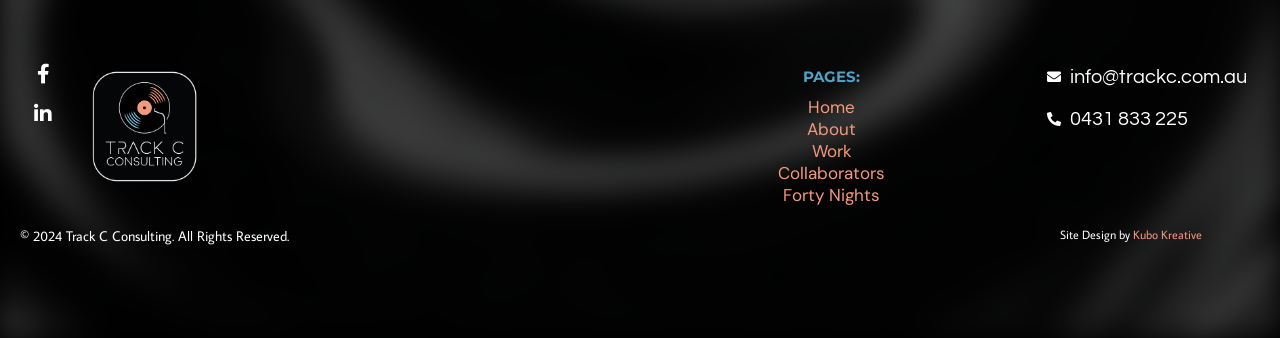Using the format (top-left x, top-left y, bottom-right x, bottom-right y), provide the bounding box coordinates for the described UI element. All values should be floating point numbers between 0 and 1: Kubo Kreative

[0.886, 0.672, 0.939, 0.716]